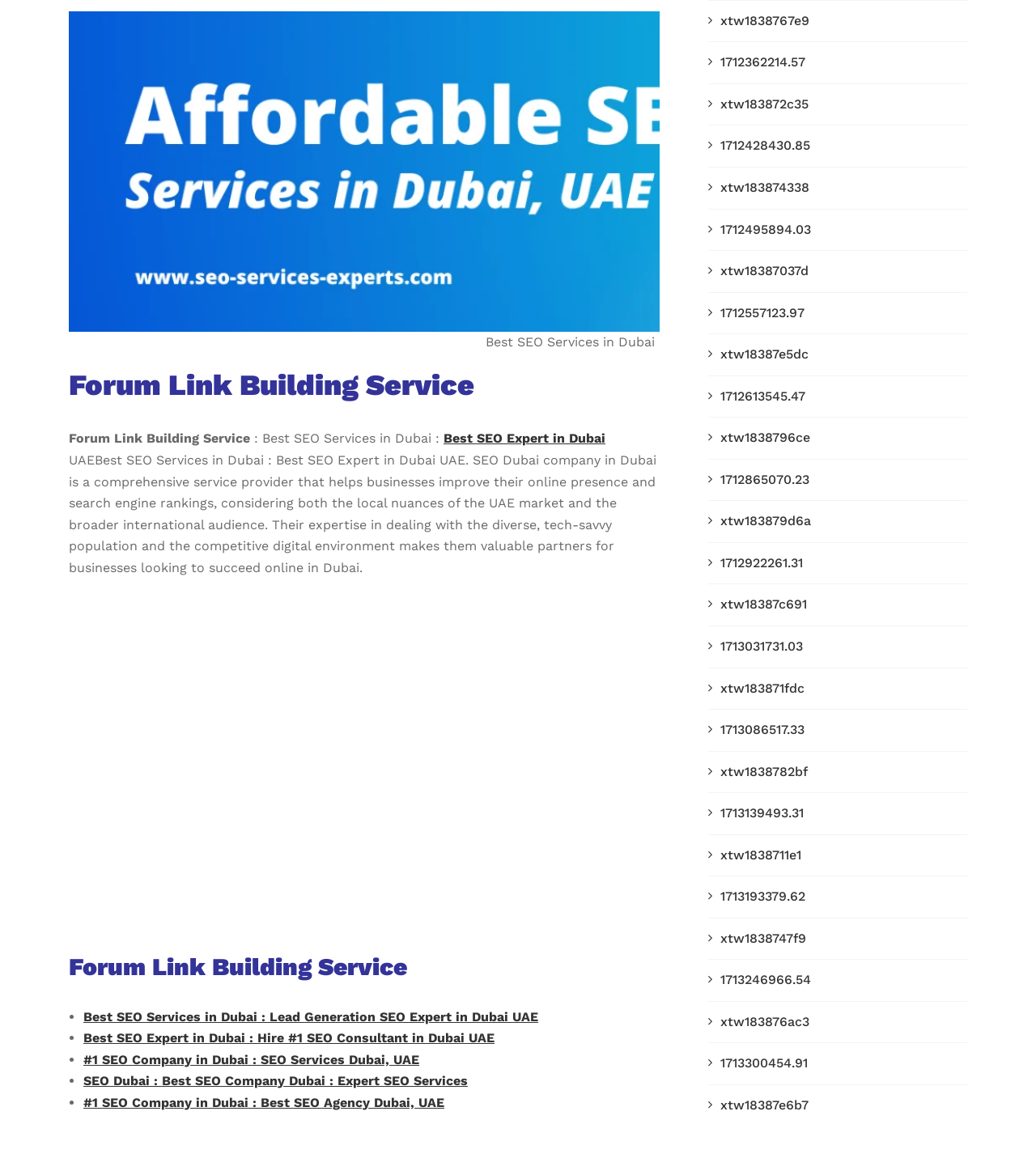Answer the following query with a single word or phrase:
How many links are listed under 'Forum Link Building Service'?

5